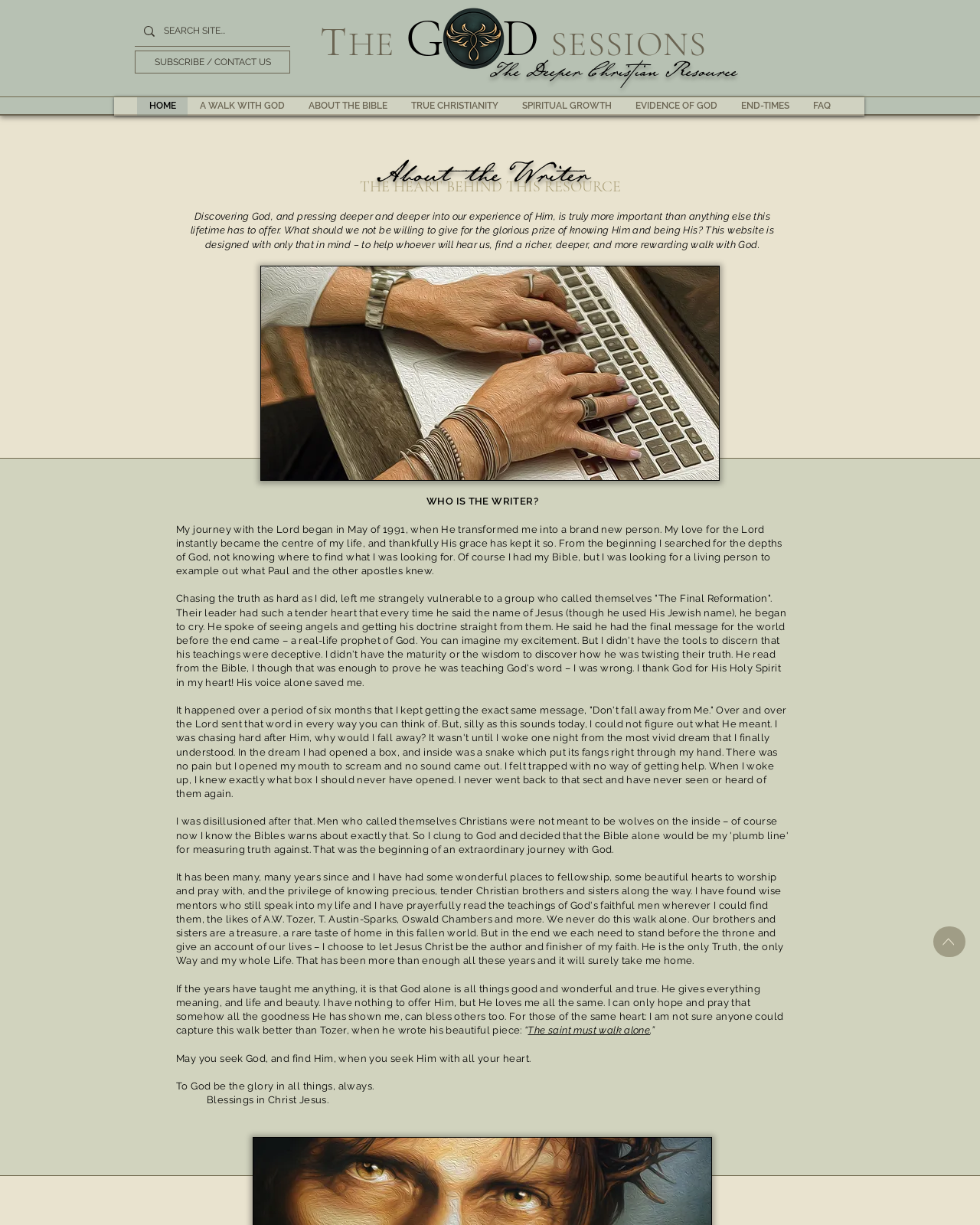Create a detailed description of the webpage's content and layout.

This webpage is about God Sessions, a Christian resource website. At the top, there is a search bar with a magnifying glass icon, allowing users to search the site. Next to it is a "SUBSCRIBE / CONTACT US" link. The website's title, "THE GOD SESSIONS", is prominently displayed, with each letter of "GOD" linked separately. Below the title, there is a "God Sessions Logo" image.

The main content of the webpage is divided into sections. The first section is headed "The Deeper Christian Resource" and provides an introduction to the website's purpose. The text explains that discovering God and deepening one's experience of Him is the most important thing in life.

Below this introduction, there is a navigation menu with links to various sections of the website, including "HOME", "A WALK WITH GOD", "ABOUT THE BIBLE", "TRUE CHRISTIANITY", "SPIRITUAL GROWTH", "EVIDENCE OF GOD", "END-TIMES", and "FAQ".

The next section is headed "About the Writer" and provides a personal testimony of the writer's journey with God. The writer shares their experience of being transformed by God in 1991 and their subsequent search for a deeper understanding of God. They also share a cautionary tale about being deceived by a false prophet and how God's Holy Spirit saved them.

The writer's testimony continues, sharing their experiences and lessons learned over the years. They express their gratitude to God and hope that their story can bless others. The section concludes with a quote from Tozer and a blessing in Christ Jesus.

On the right side of the webpage, there is an image of a person typing on a keyboard, writing a blog. At the very bottom of the page, there is a ">" link, which may lead to additional content or the next page.